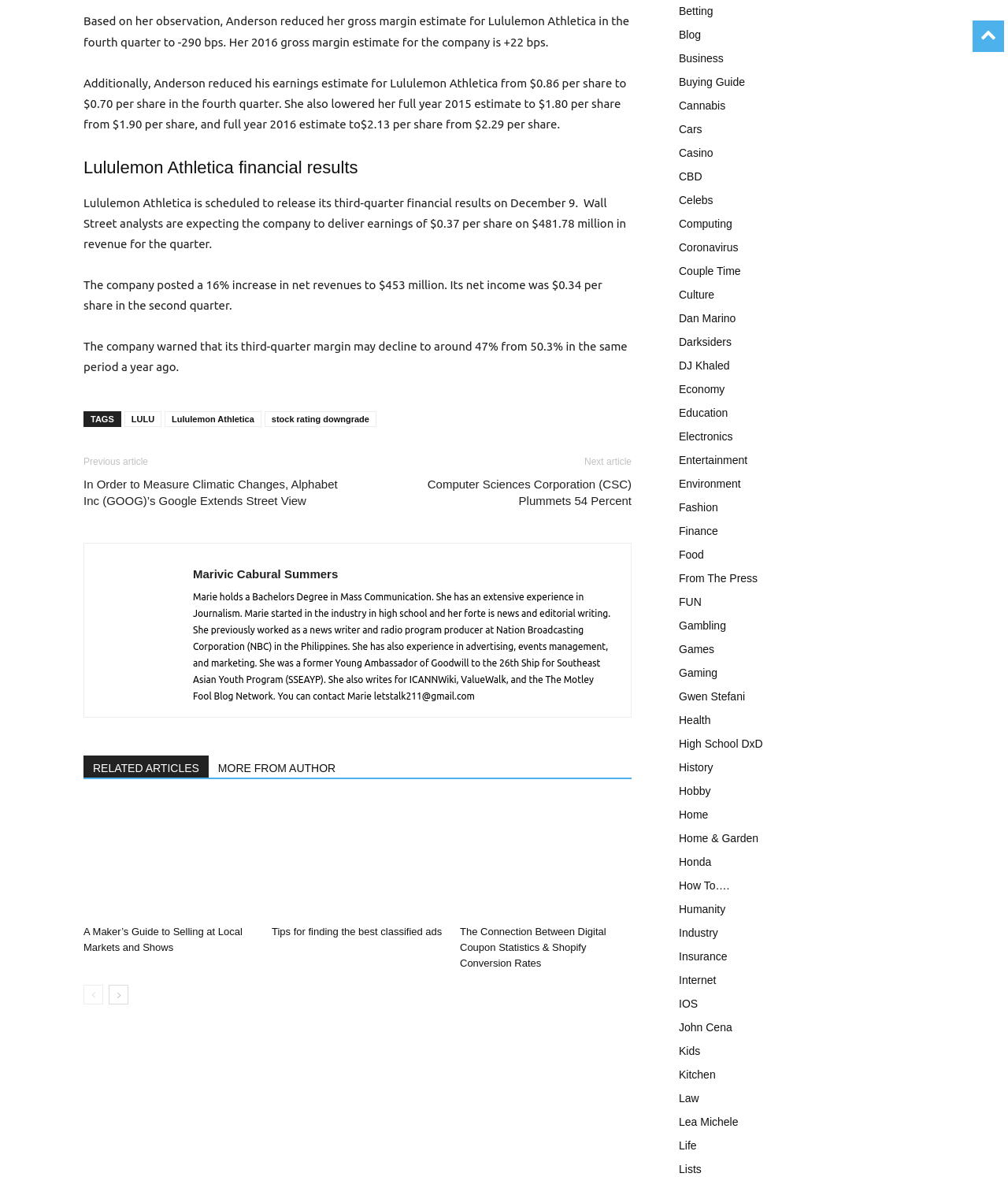Use the details in the image to answer the question thoroughly: 
Who is the author of the article?

The author of the article is Marivic Cabural Summers, which can be found in the footer section of the webpage, where it says 'Marivic Cabural Summers' with a link to her profile.